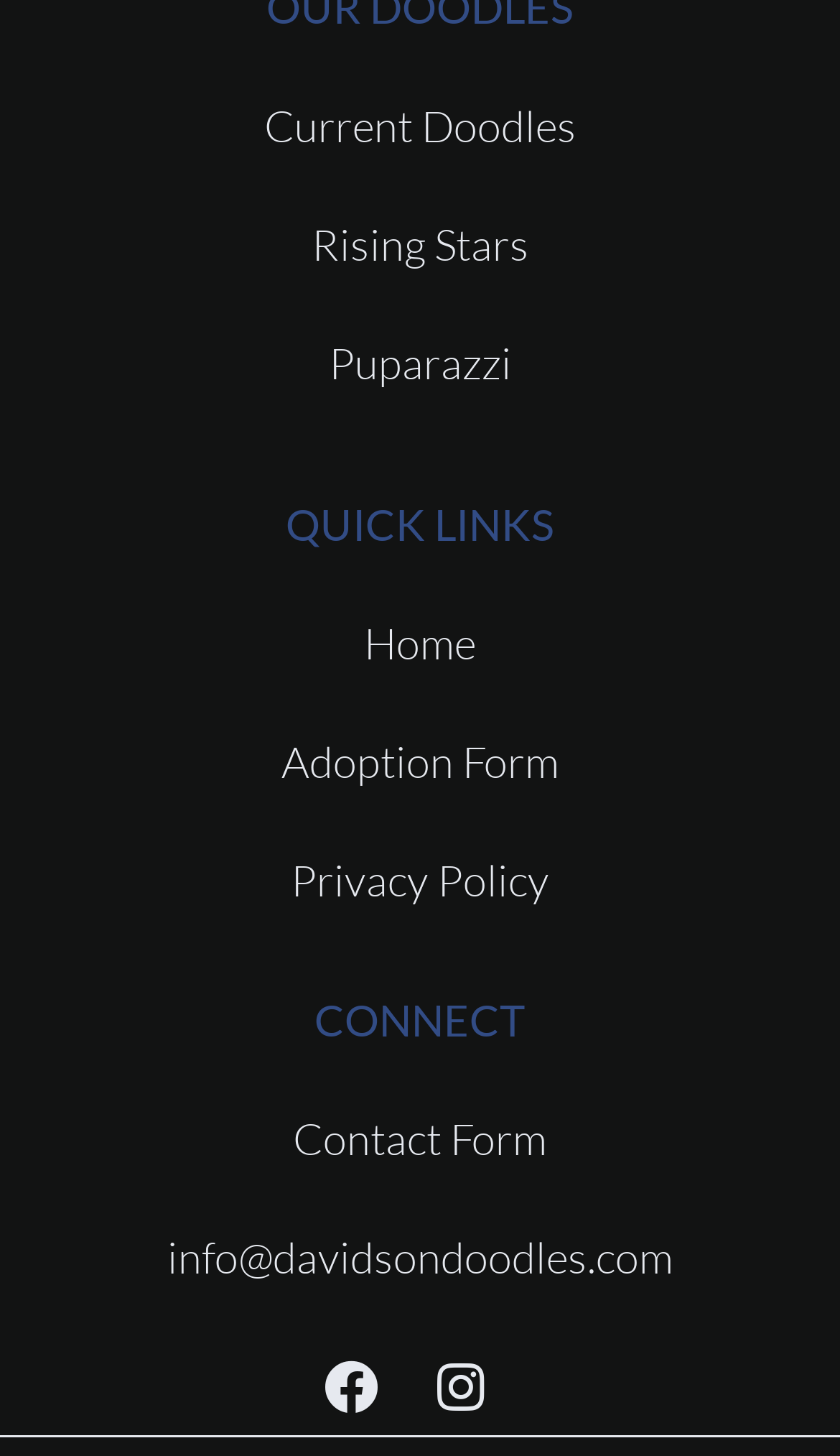Identify the bounding box coordinates of the section that should be clicked to achieve the task described: "Check privacy policy".

[0.026, 0.579, 0.974, 0.63]